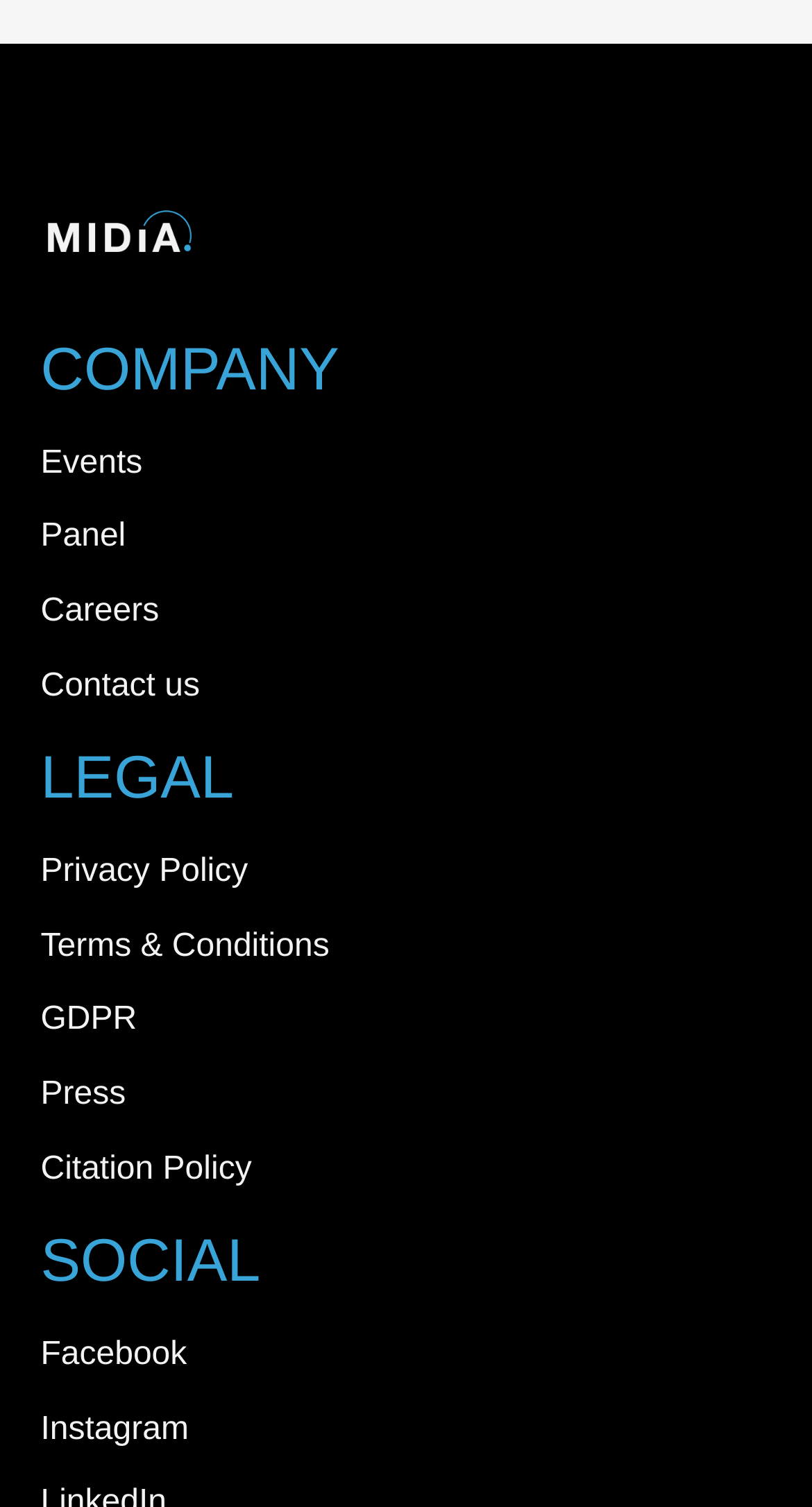Find the bounding box coordinates for the area you need to click to carry out the instruction: "Click on the 'Events' link". The coordinates should be four float numbers between 0 and 1, indicated as [left, top, right, bottom].

[0.05, 0.29, 0.95, 0.325]